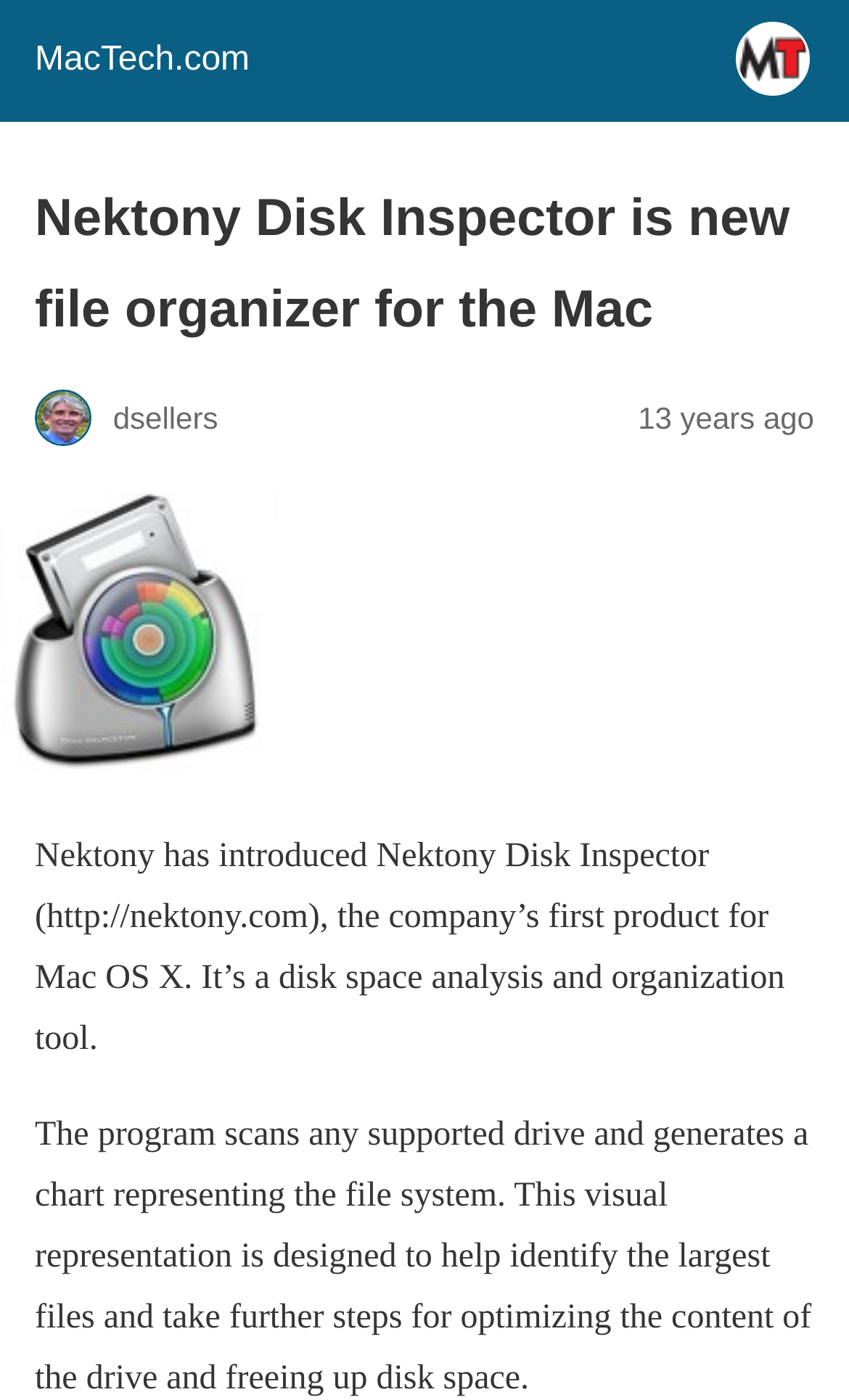Respond with a single word or phrase:
What is the purpose of Nektony Disk Inspector?

Disk space analysis and organization